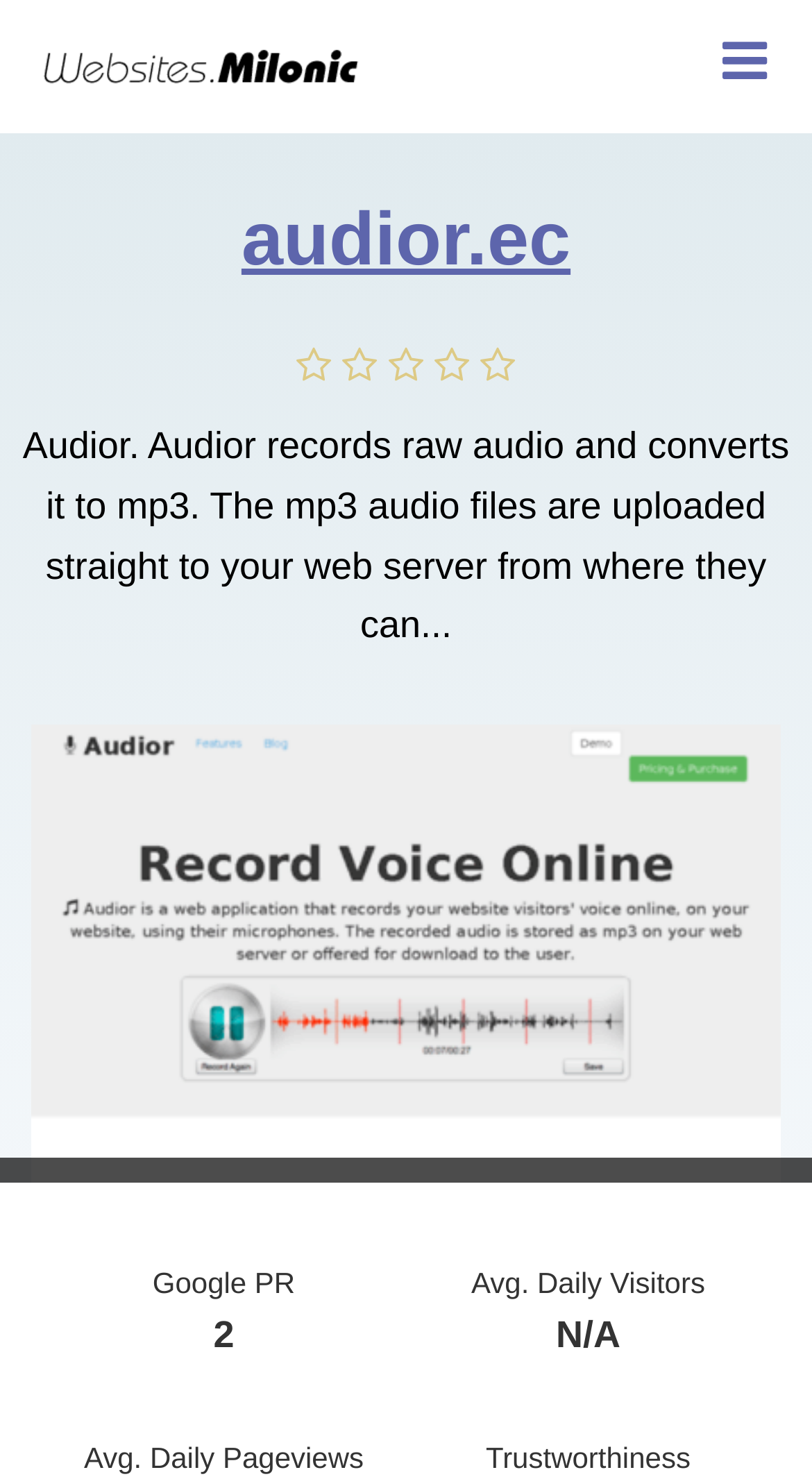What statistics are shown on the webpage?
From the image, respond with a single word or phrase.

Google PR, Avg. Daily Visitors, Avg. Daily Pageviews, Trustworthiness